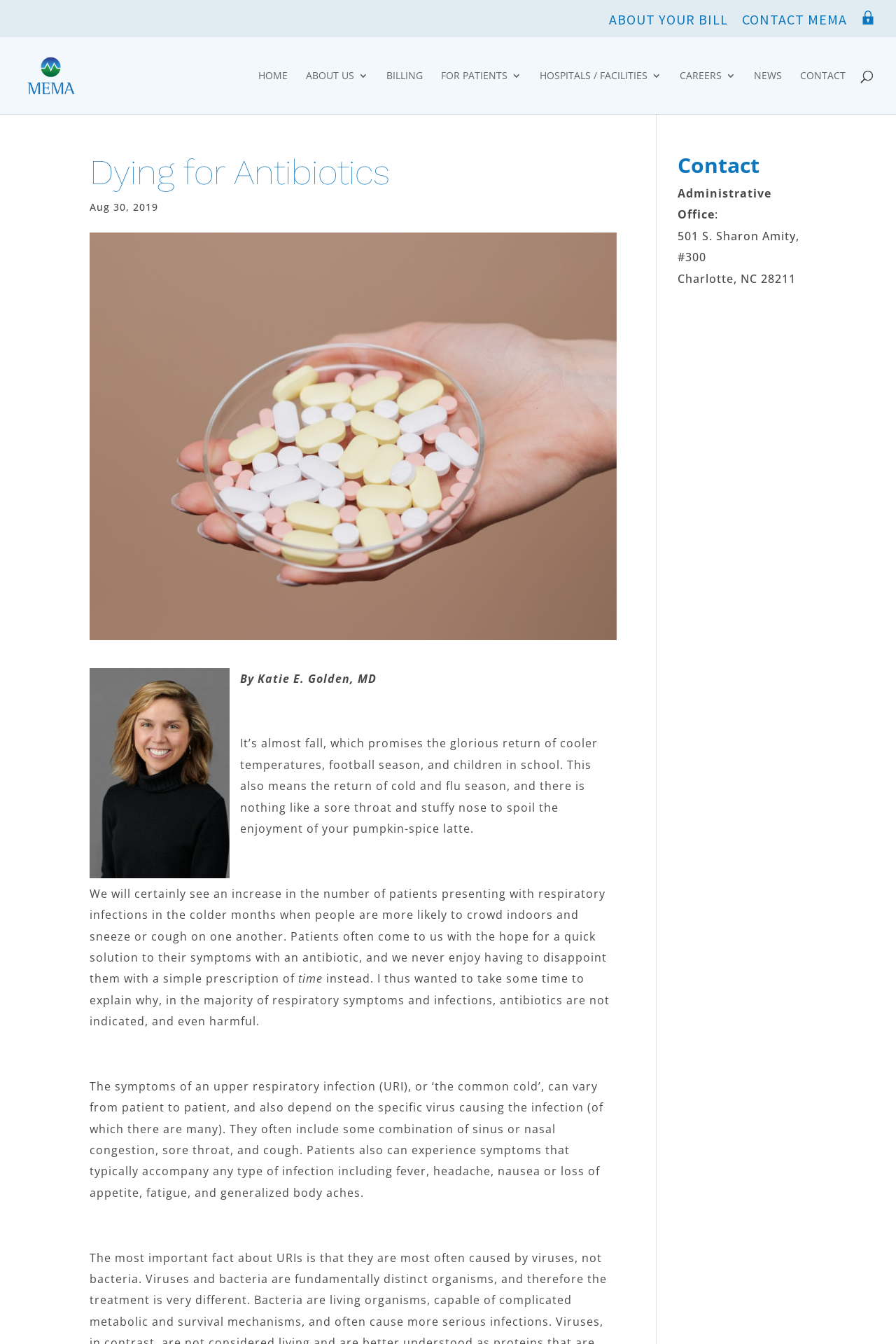Can you extract the headline from the webpage for me?

Dying for Antibiotics